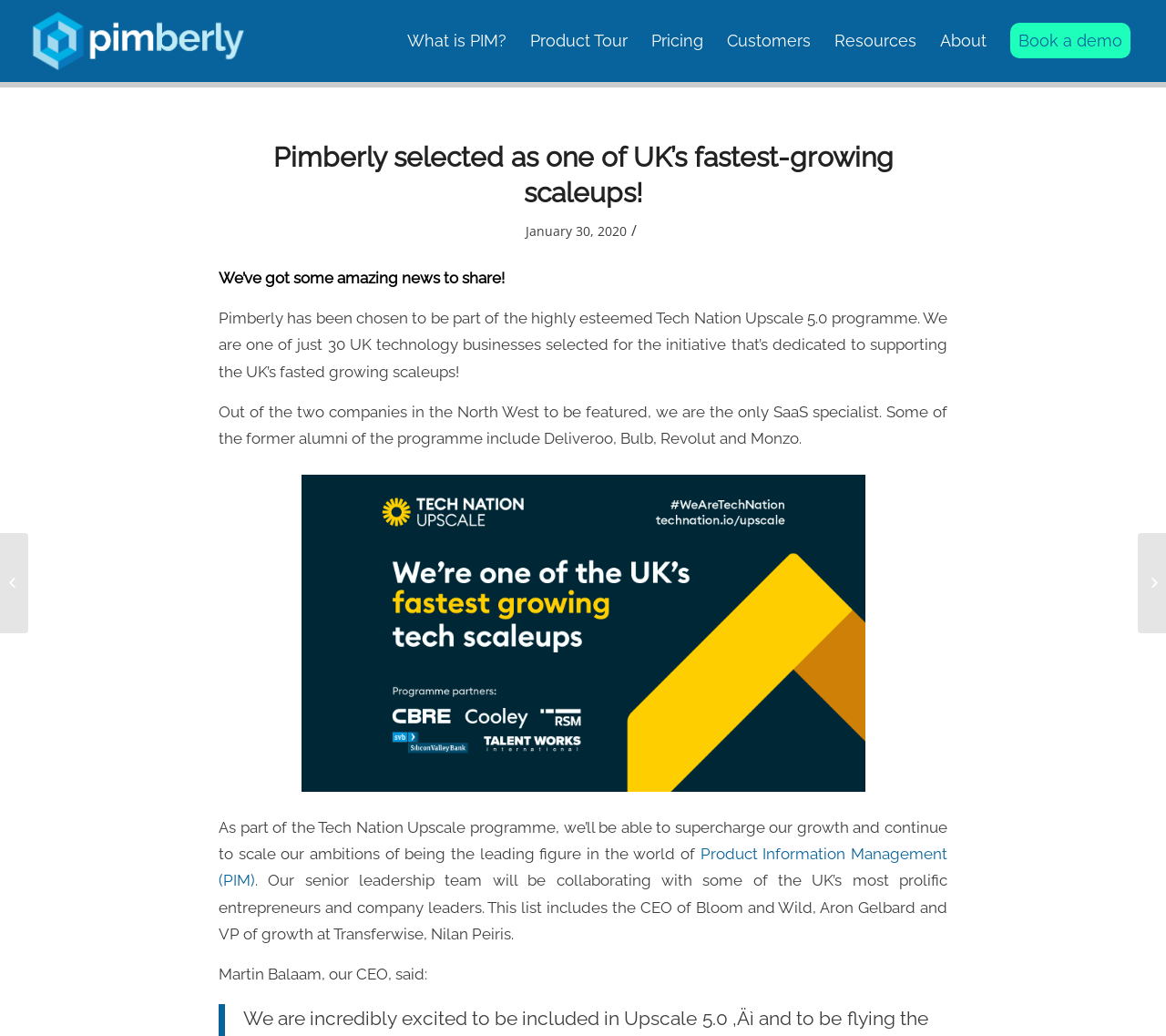Determine the main headline of the webpage and provide its text.

Pimberly selected as one of UK’s fastest-growing scaleups!